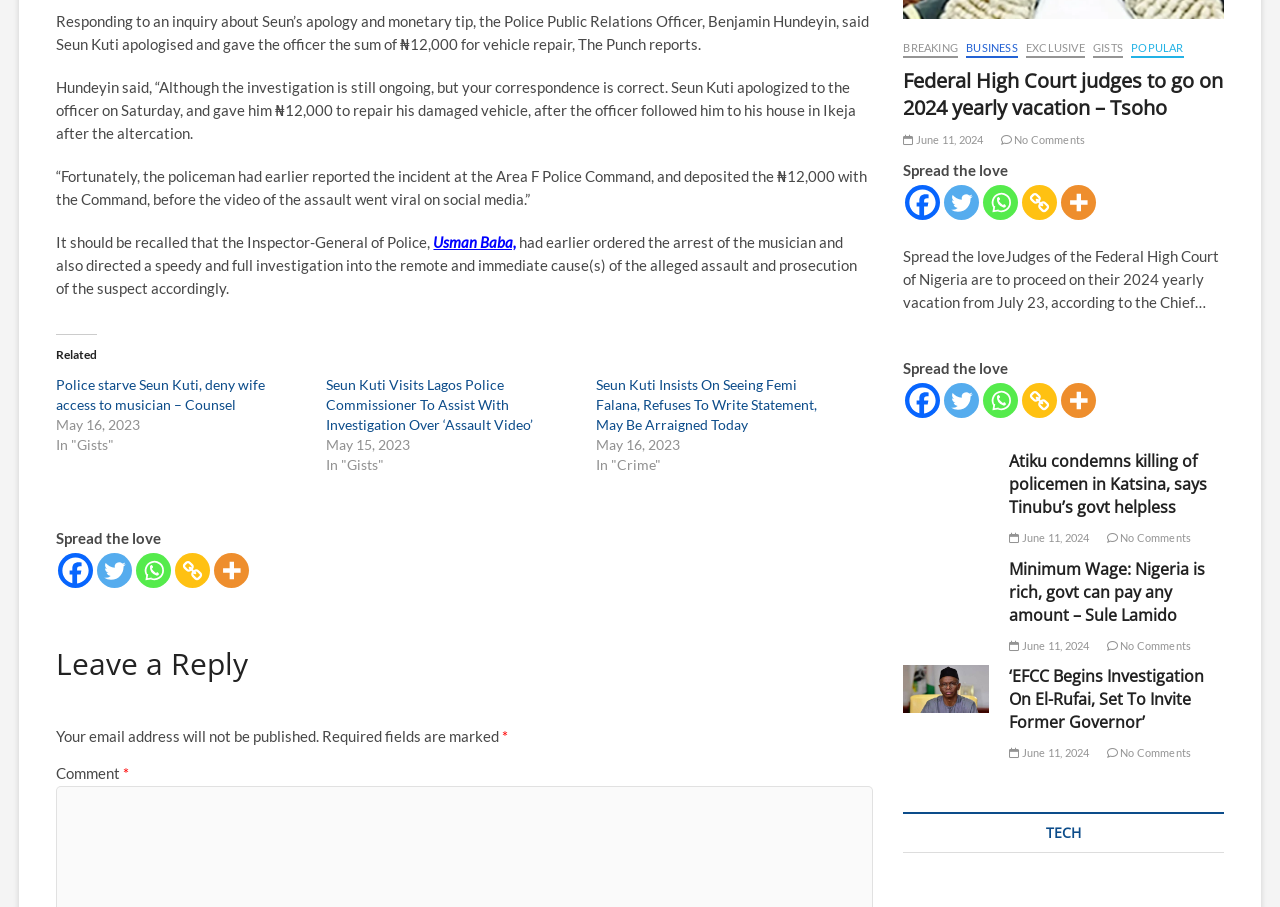What is Seun Kuti accused of? Please answer the question using a single word or phrase based on the image.

assault